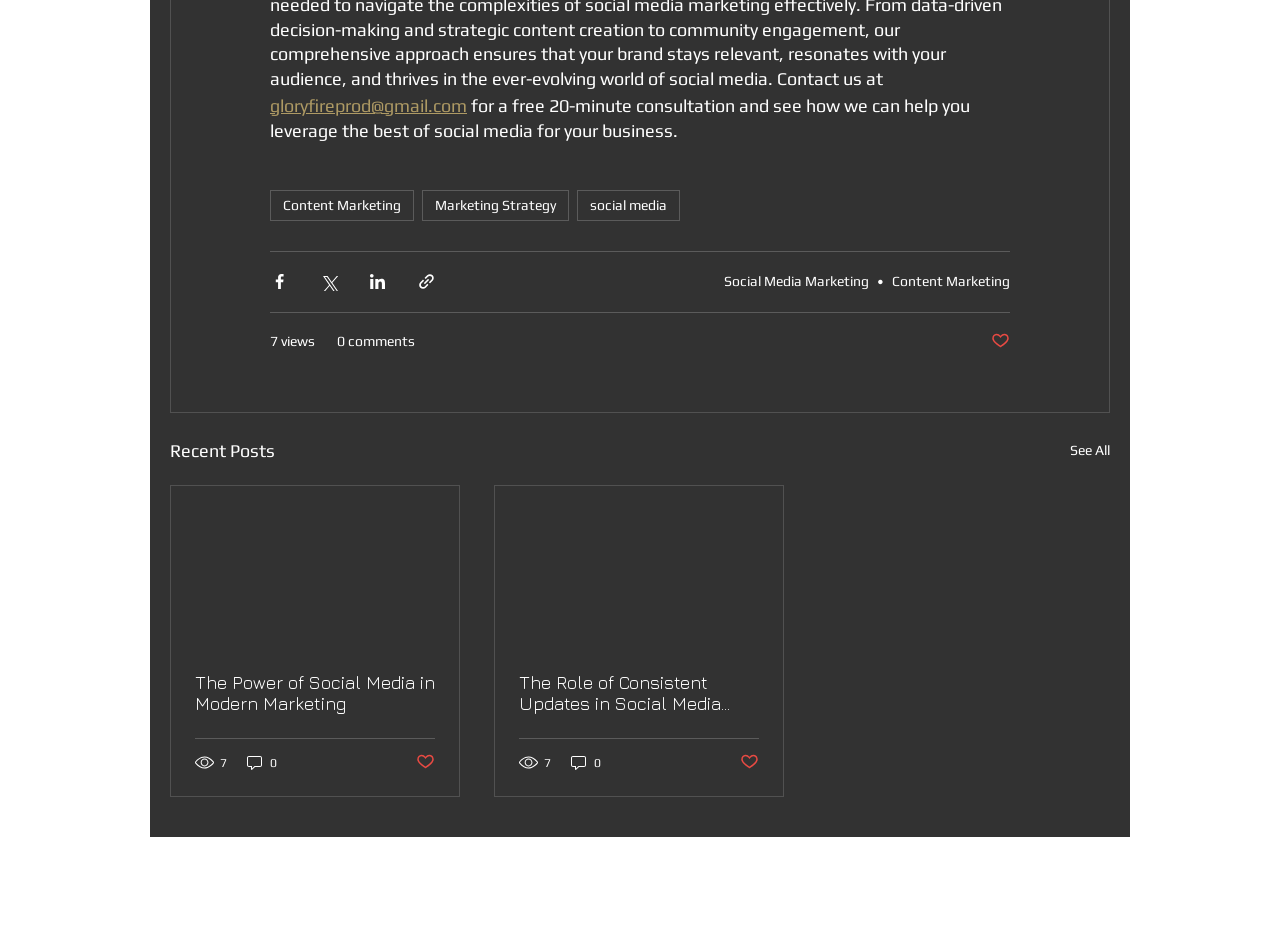Please specify the bounding box coordinates of the element that should be clicked to execute the given instruction: 'Click the 'Share via Facebook' button'. Ensure the coordinates are four float numbers between 0 and 1, expressed as [left, top, right, bottom].

[0.211, 0.292, 0.226, 0.312]